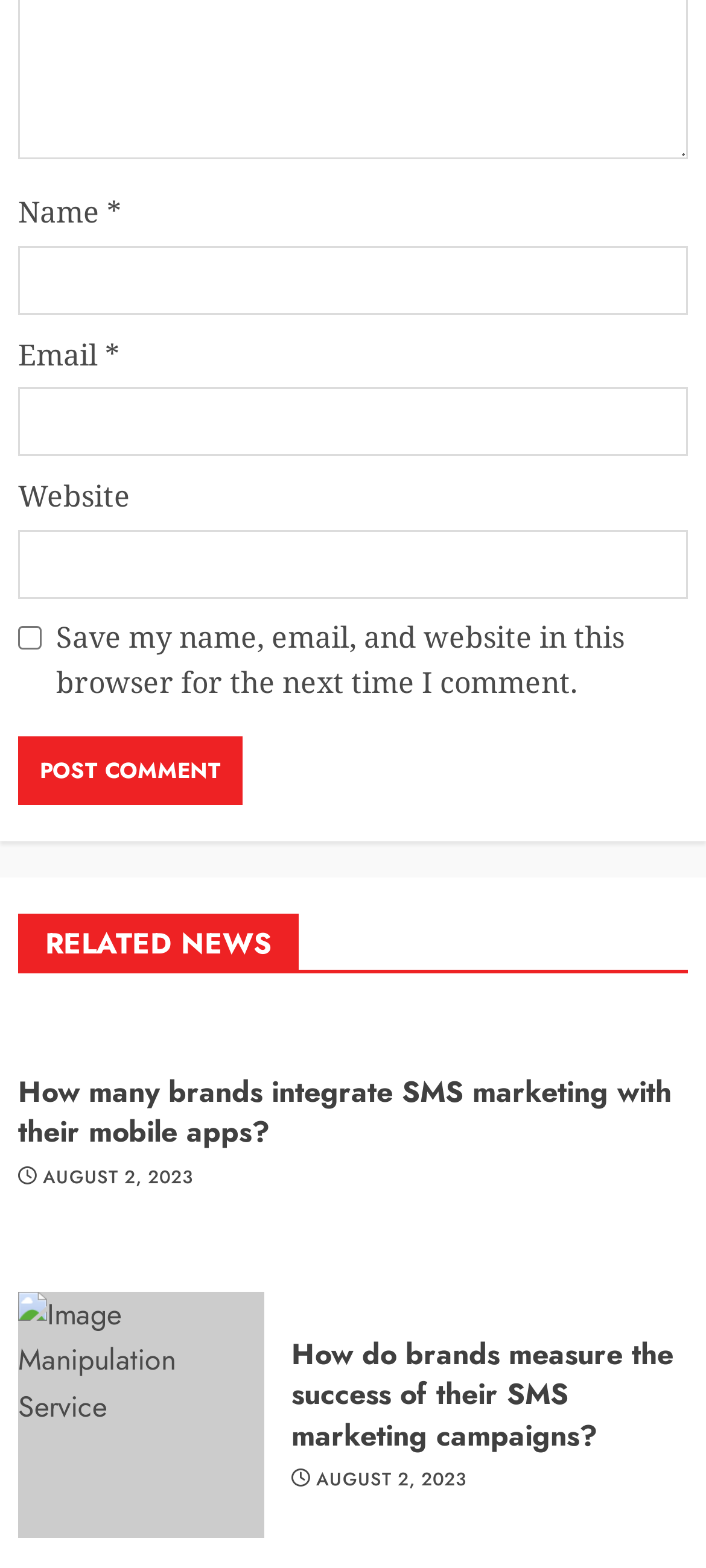Locate the bounding box coordinates of the clickable area needed to fulfill the instruction: "Explore Personal Branding".

None